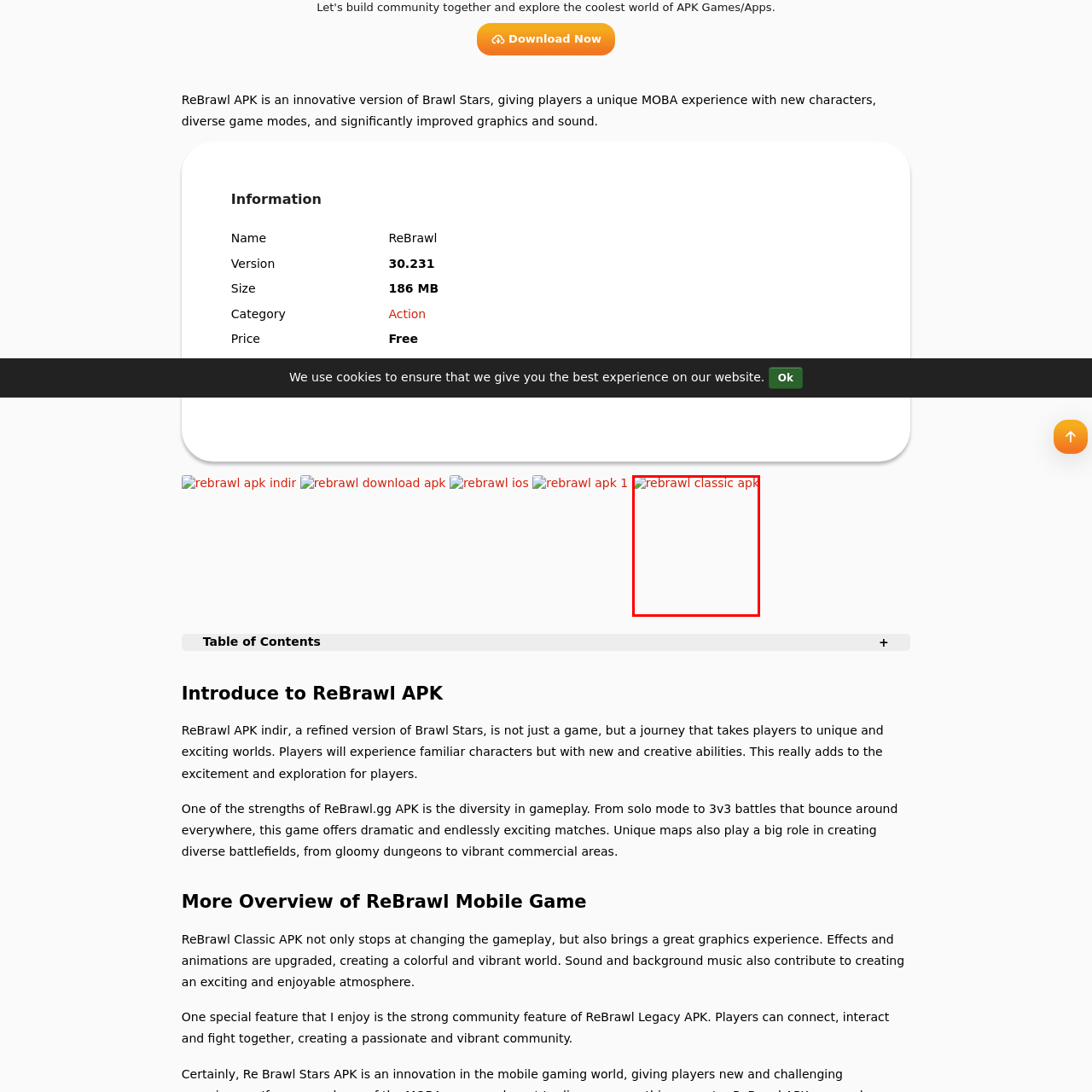Refer to the section enclosed in the red box, What is the purpose of this APK? Please answer briefly with a single word or phrase.

To enhance gameplay